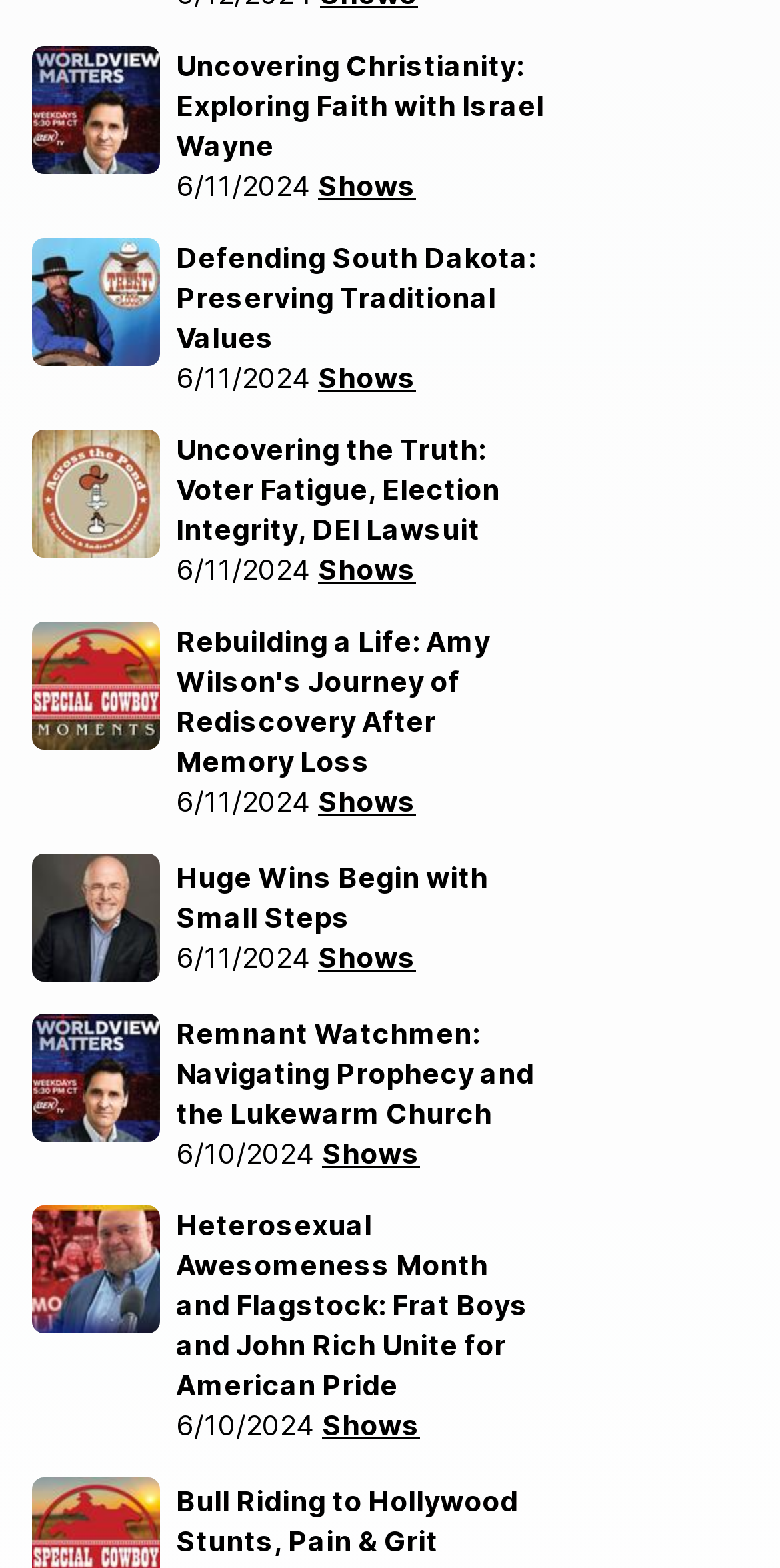Please reply with a single word or brief phrase to the question: 
What is the title of the first show?

Uncovering Christianity